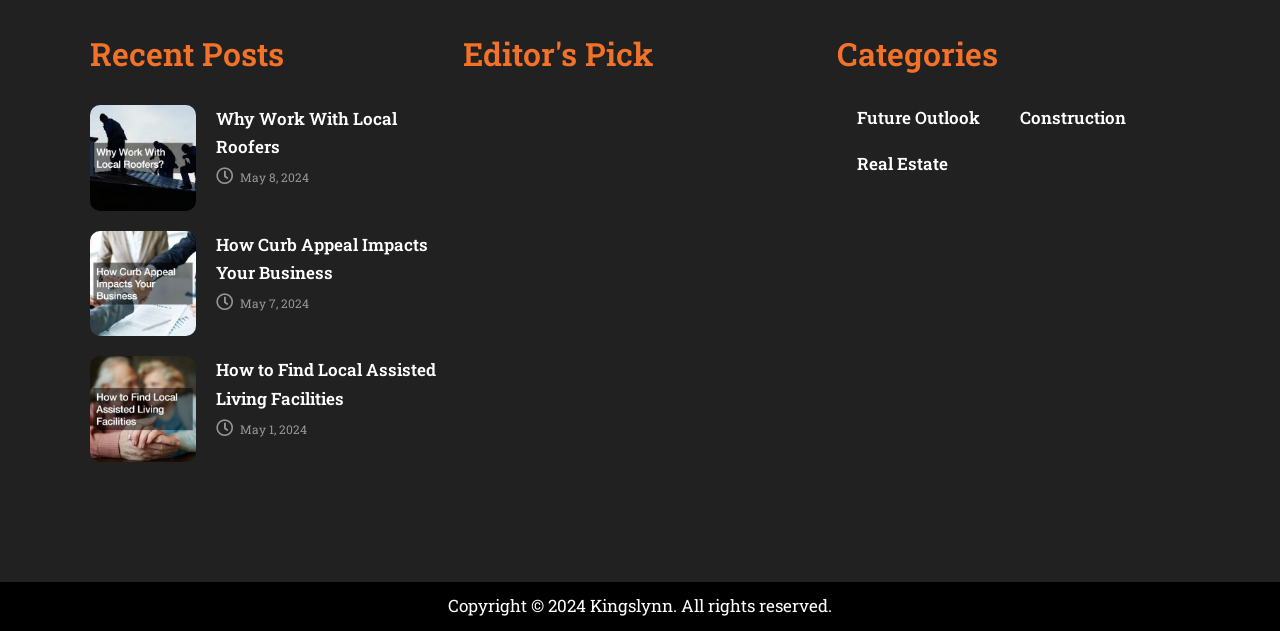Pinpoint the bounding box coordinates of the clickable area needed to execute the instruction: "Check 'Editor's Pick'". The coordinates should be specified as four float numbers between 0 and 1, i.e., [left, top, right, bottom].

[0.362, 0.05, 0.638, 0.118]